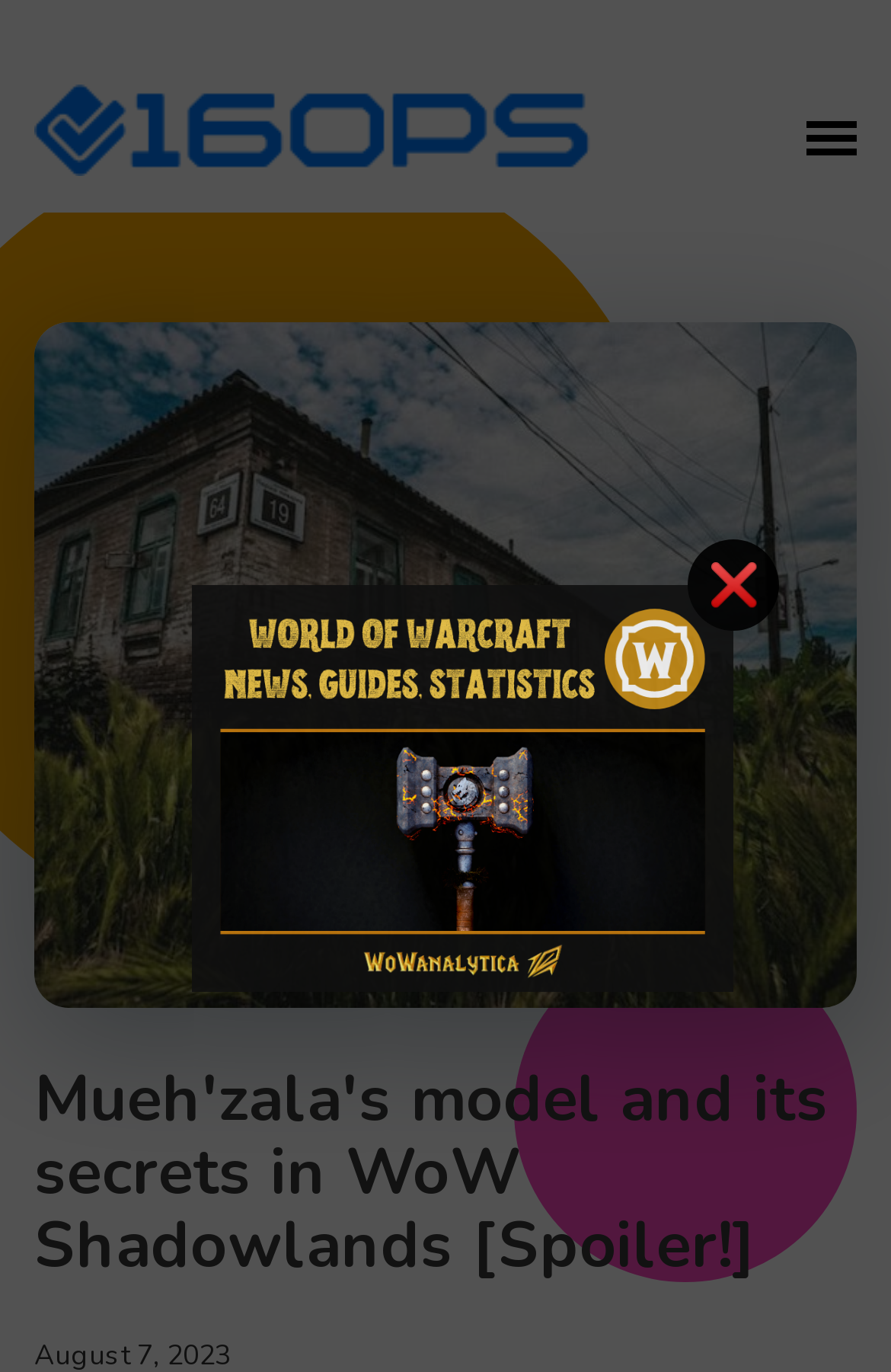Give the bounding box coordinates for the element described by: "alt="logo"".

[0.038, 0.042, 0.538, 0.148]